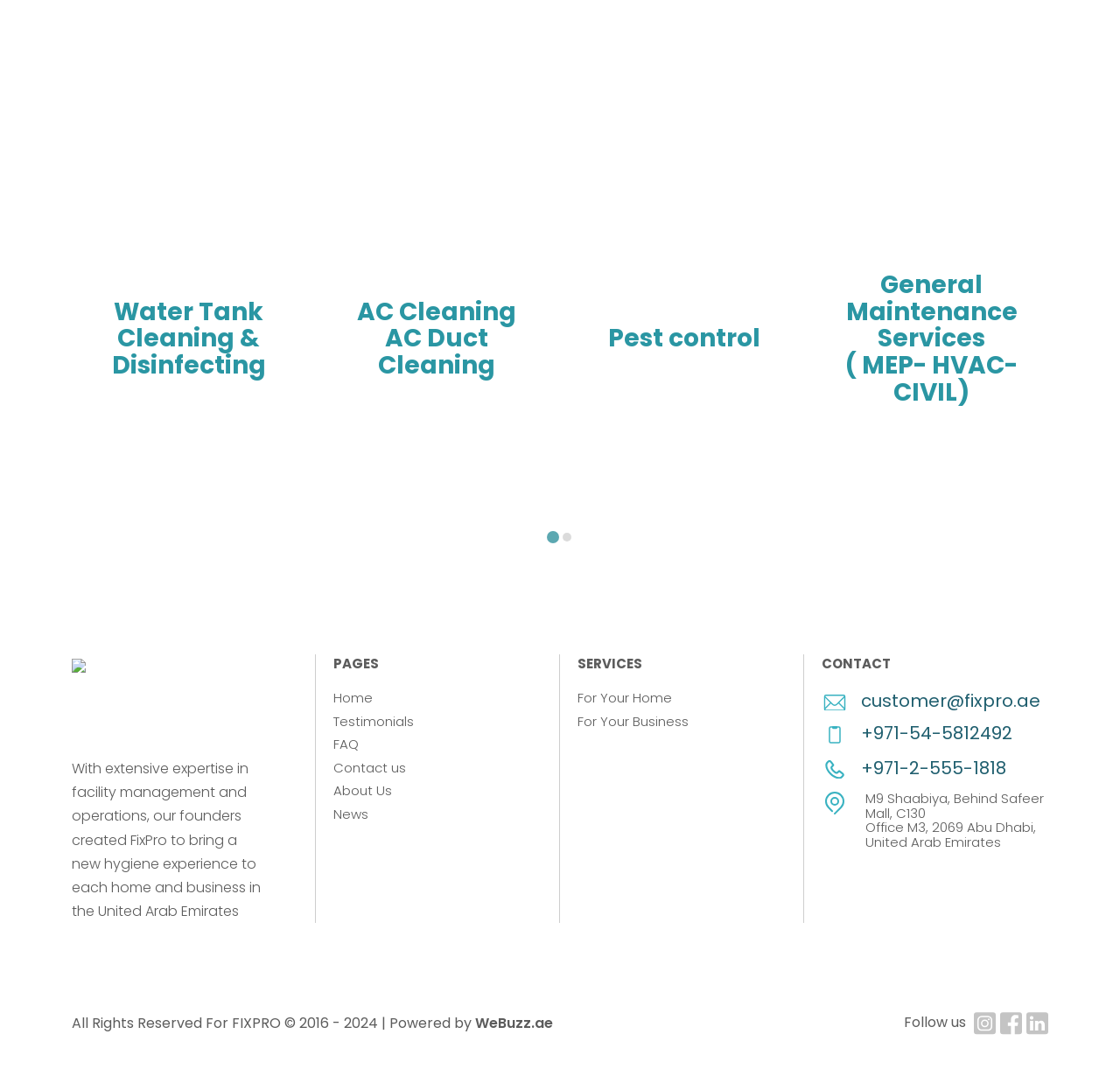Locate the bounding box coordinates of the clickable area needed to fulfill the instruction: "View the 'Latest News' category".

None